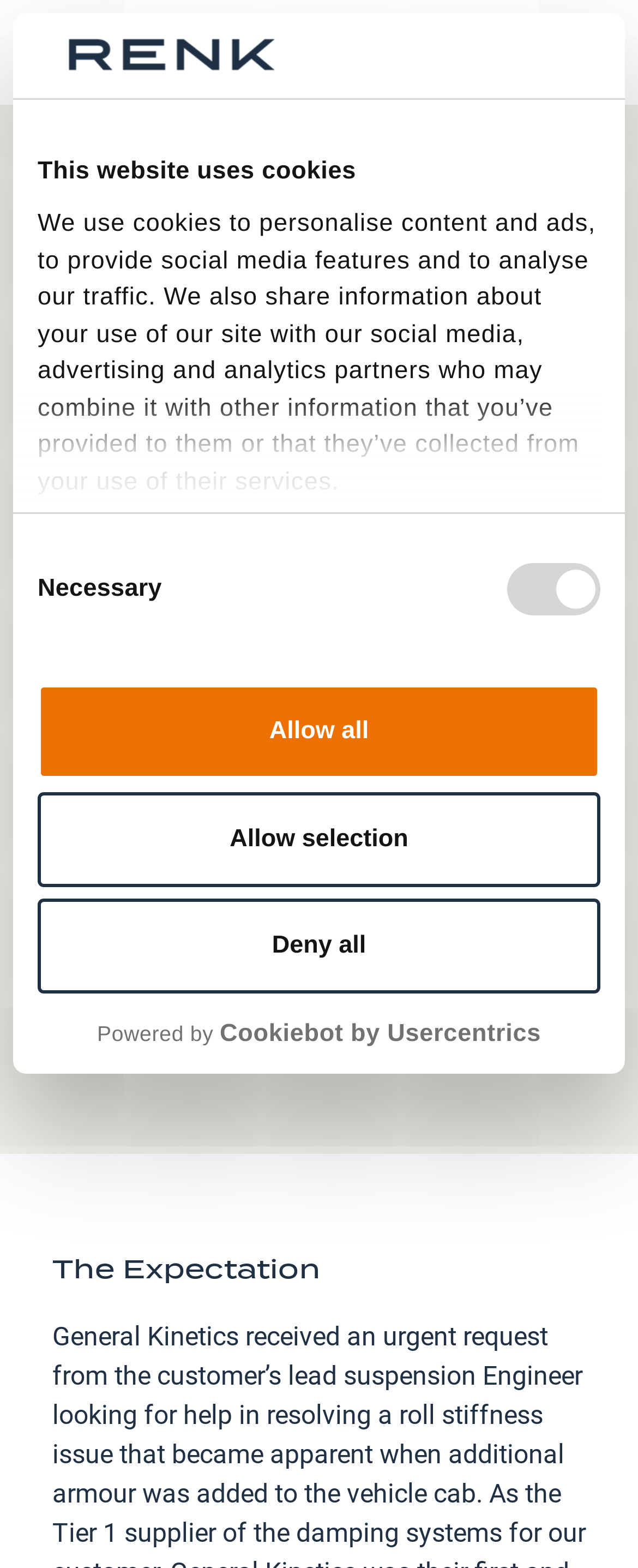Locate the bounding box coordinates of the clickable region to complete the following instruction: "Click the navigation button."

[0.846, 0.013, 0.938, 0.054]